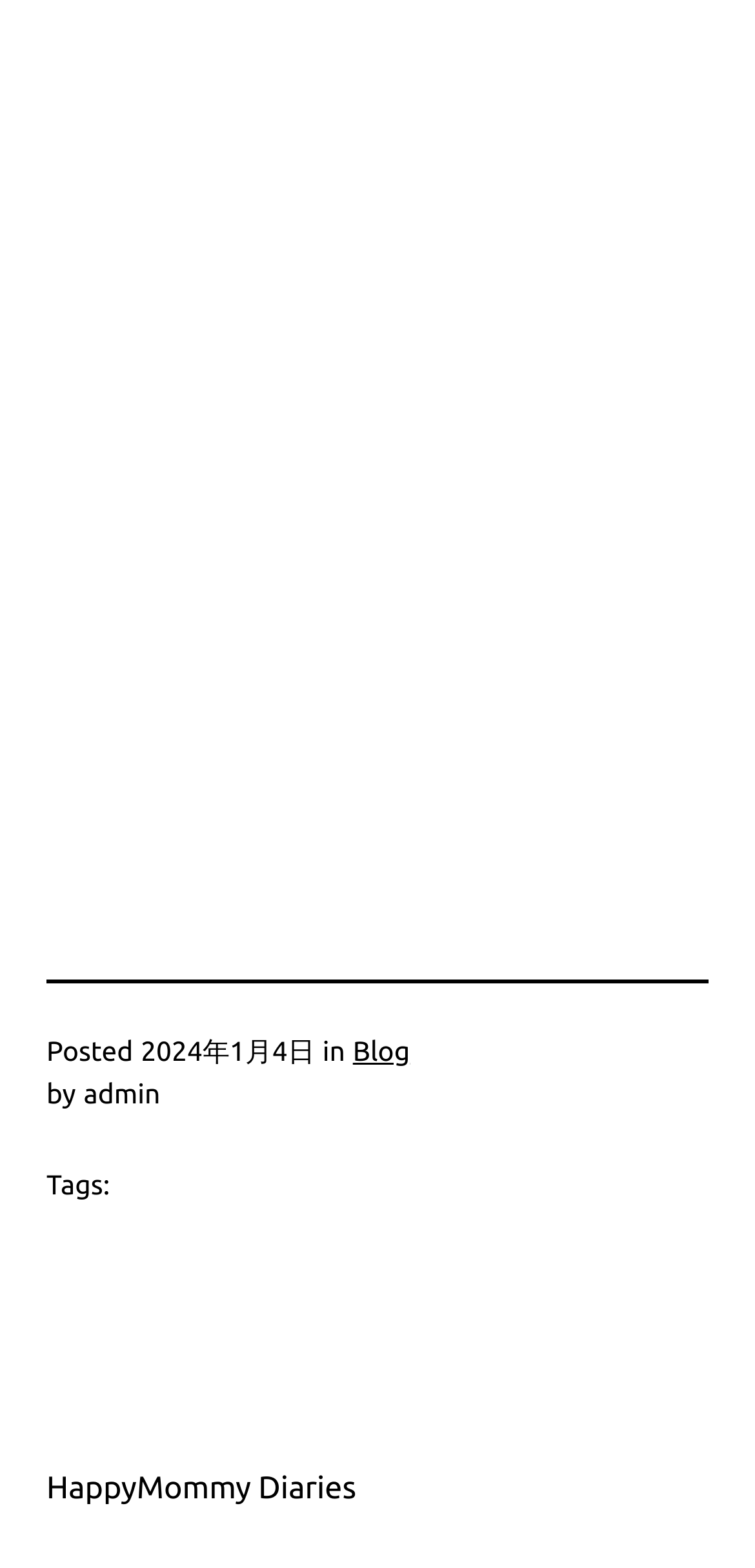Find and provide the bounding box coordinates for the UI element described here: "HappyMommy Diaries". The coordinates should be given as four float numbers between 0 and 1: [left, top, right, bottom].

[0.062, 0.938, 0.472, 0.961]